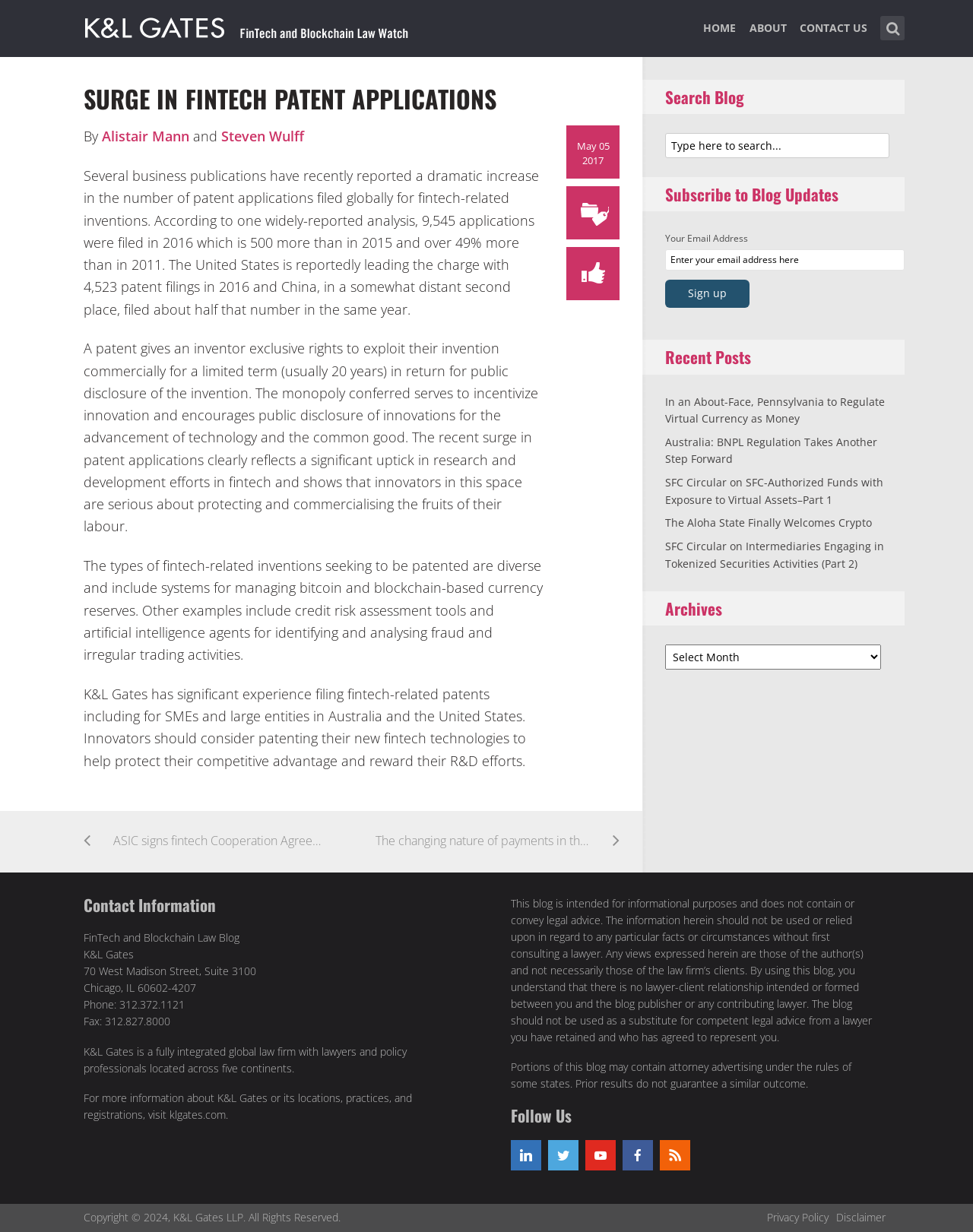Answer the question using only a single word or phrase: 
What is the topic of the blog post?

Fintech patent applications